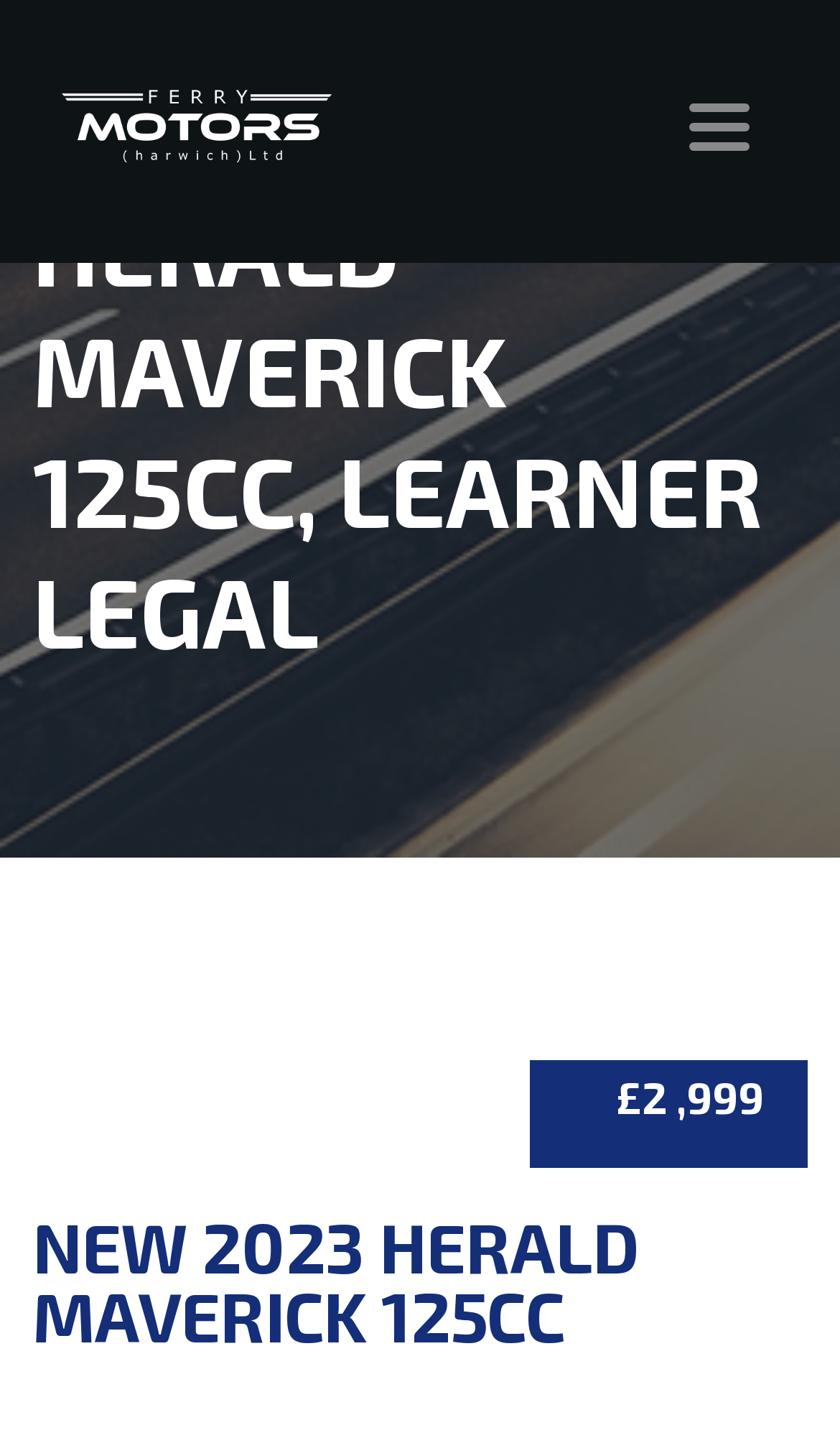What is the headline of the webpage?

NEW 2023 HERALD MAVERICK 125CC